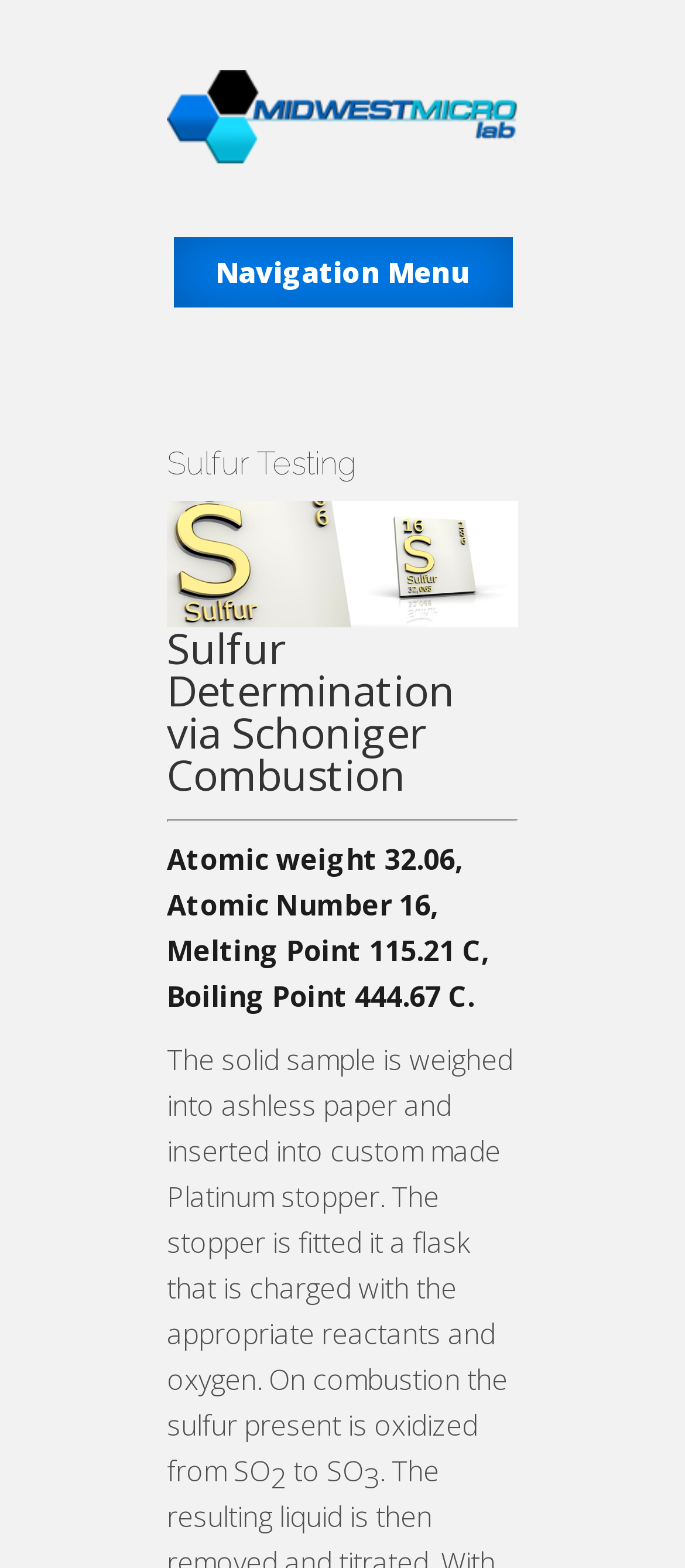What is the boiling point of sulfur?
Answer with a single word or short phrase according to what you see in the image.

444.67 C